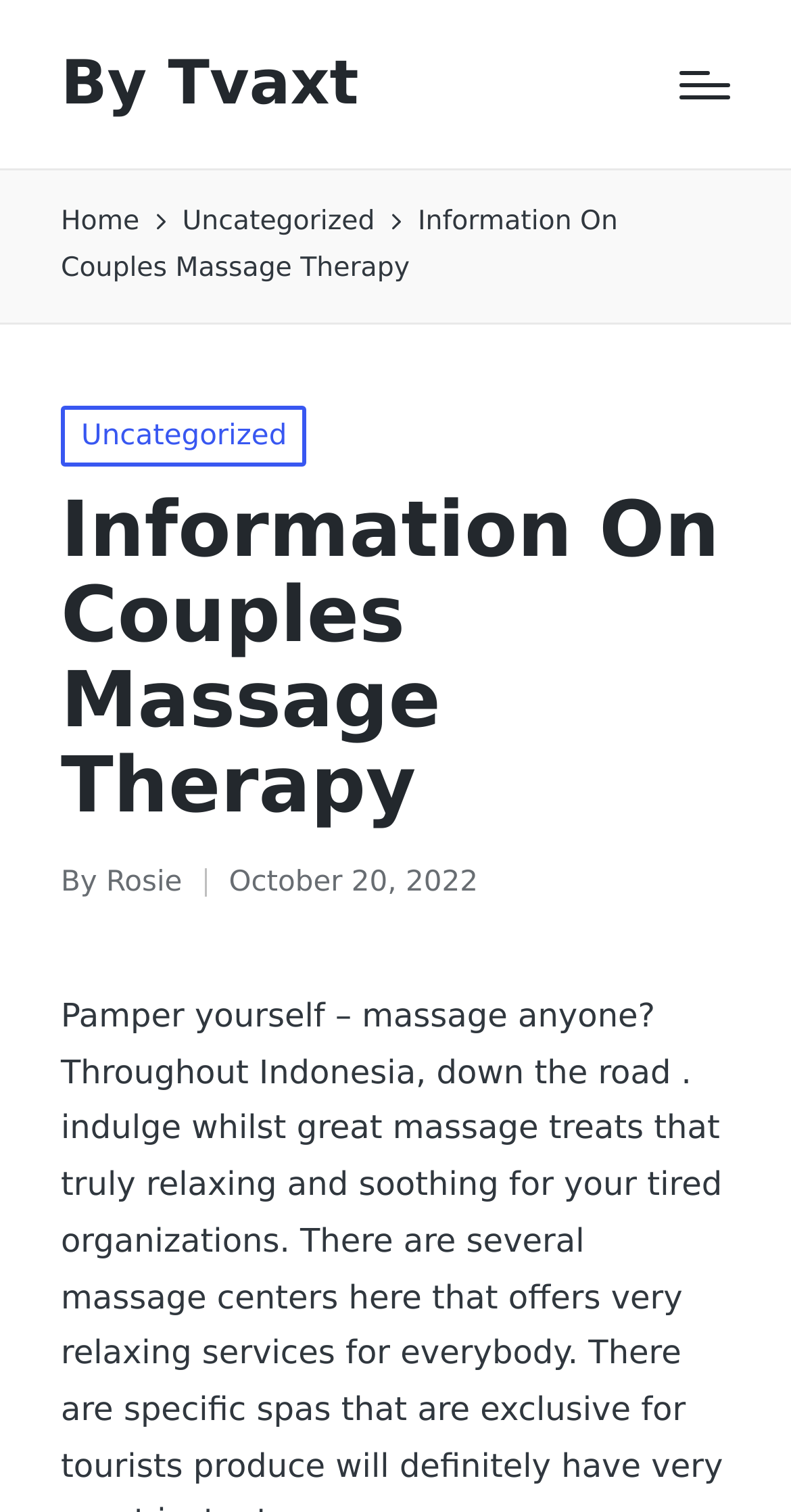What is the category of the article?
Provide a comprehensive and detailed answer to the question.

I found the category by looking at the breadcrumbs navigation where 'Uncategorized' is listed as a link.